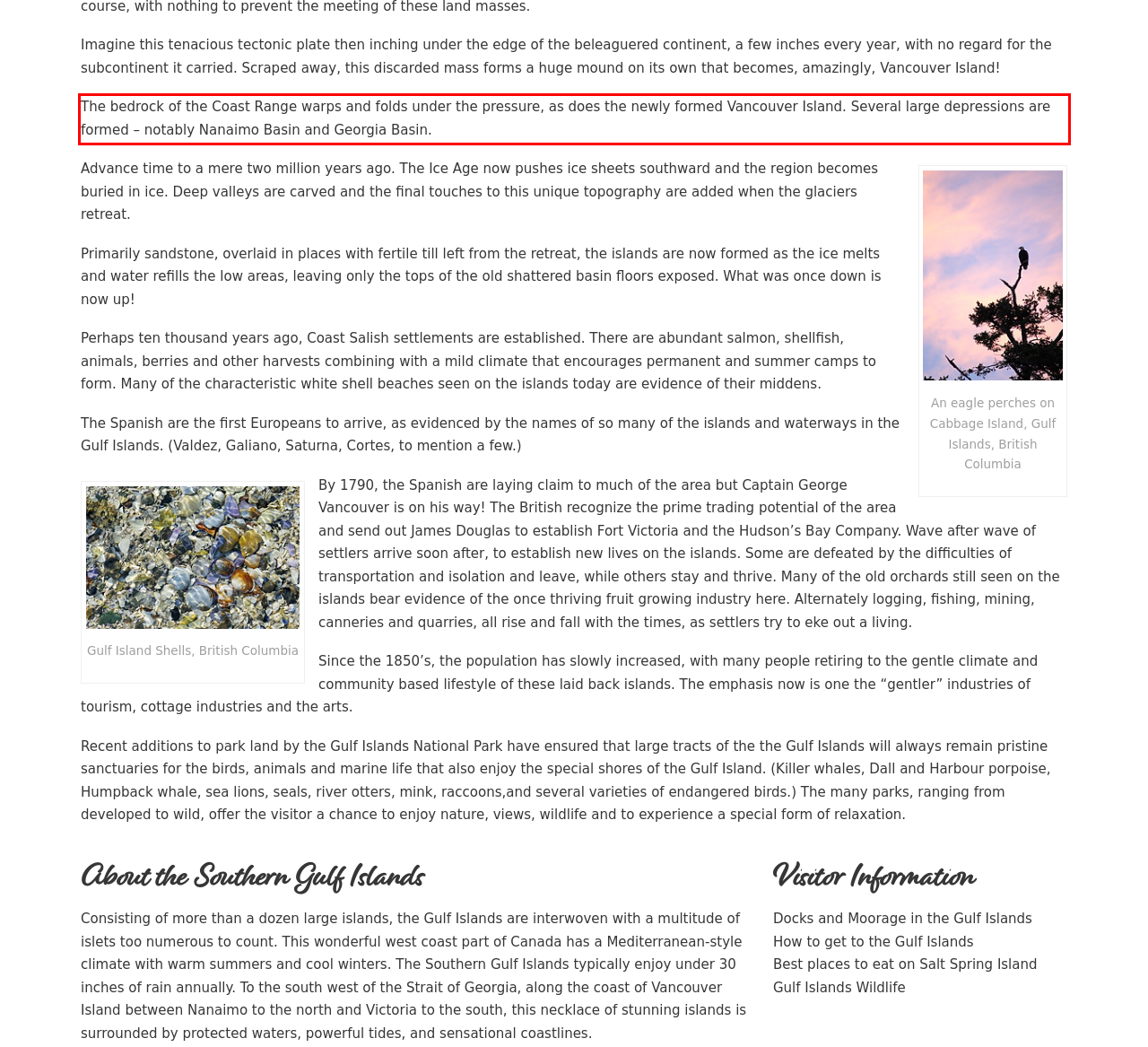Look at the provided screenshot of the webpage and perform OCR on the text within the red bounding box.

The bedrock of the Coast Range warps and folds under the pressure, as does the newly formed Vancouver Island. Several large depressions are formed – notably Nanaimo Basin and Georgia Basin.